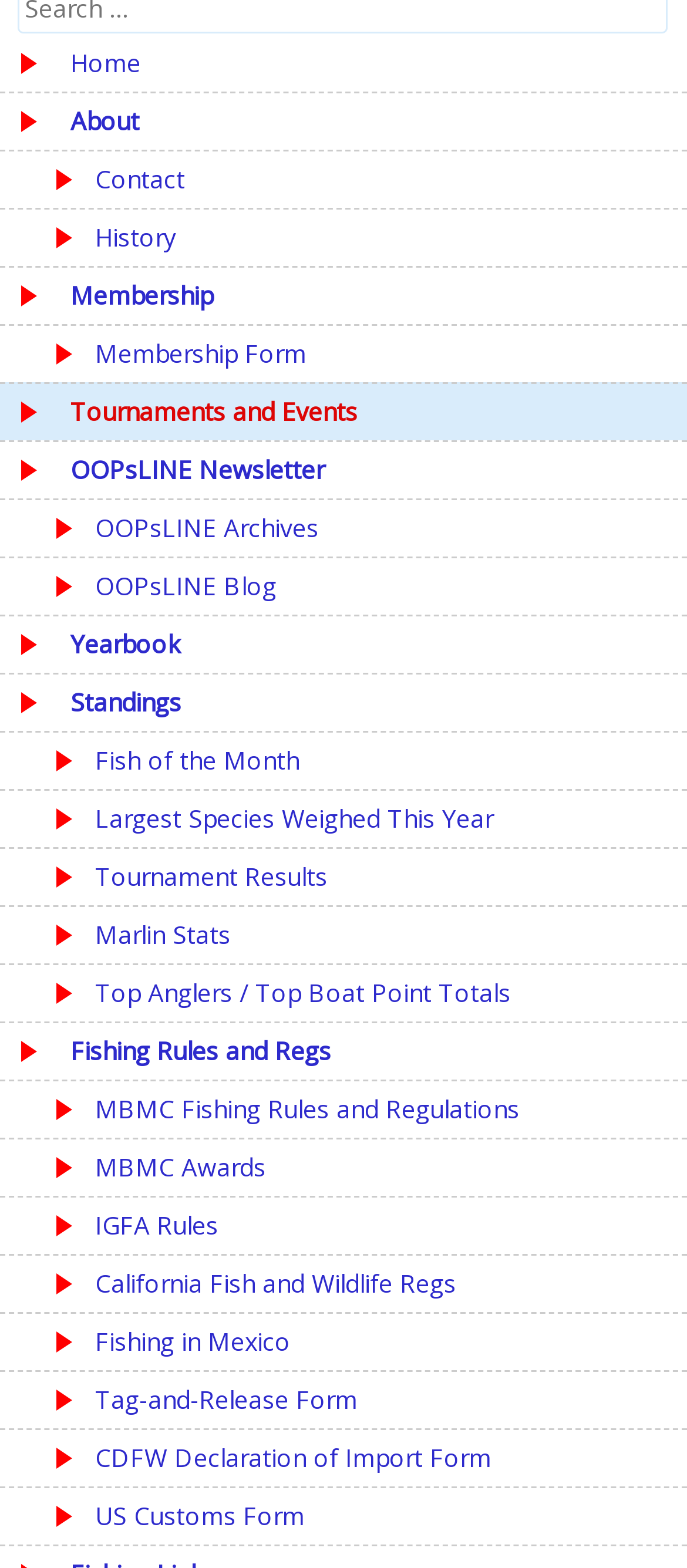What is the second static text element on the page?
Please provide a comprehensive and detailed answer to the question.

I looked for static text elements on the page and found two of them. The first one is 'Standings' and the second one is 'Fishing Rules and Regs'.